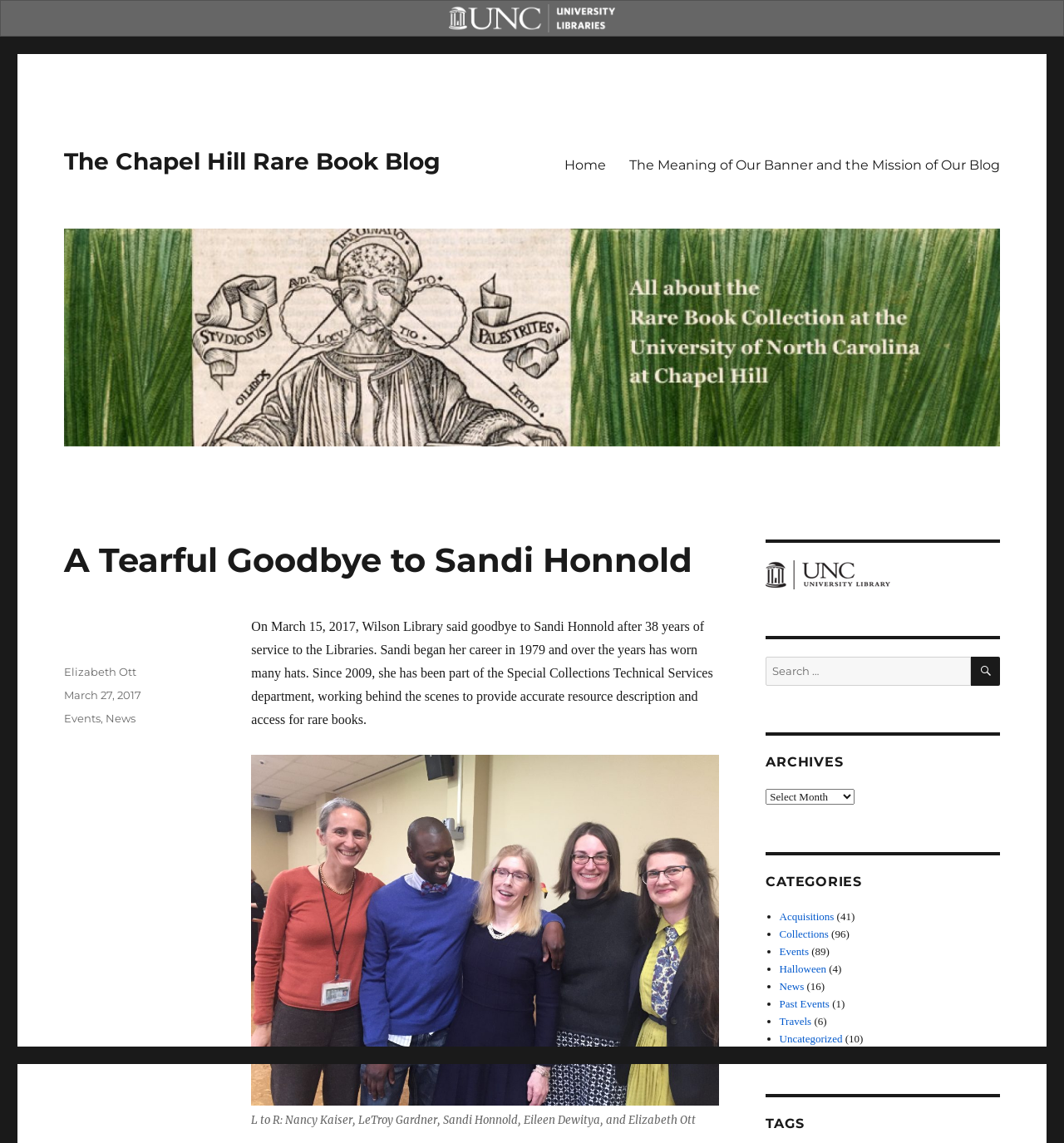What is the name of the library logo?
Can you provide an in-depth and detailed response to the question?

I found the answer by looking at the image element with the description 'UNC - University Libraries Logo' at the top of the webpage.